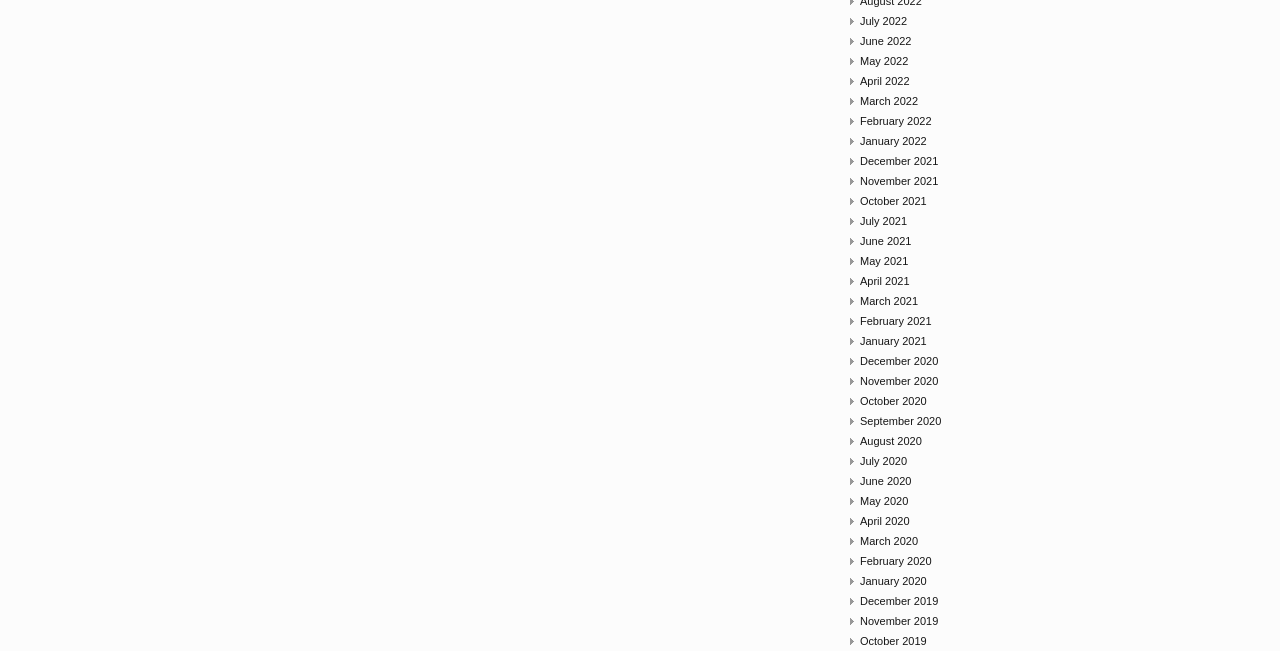Provide a brief response to the question below using a single word or phrase: 
How many months are listed on the webpage?

36